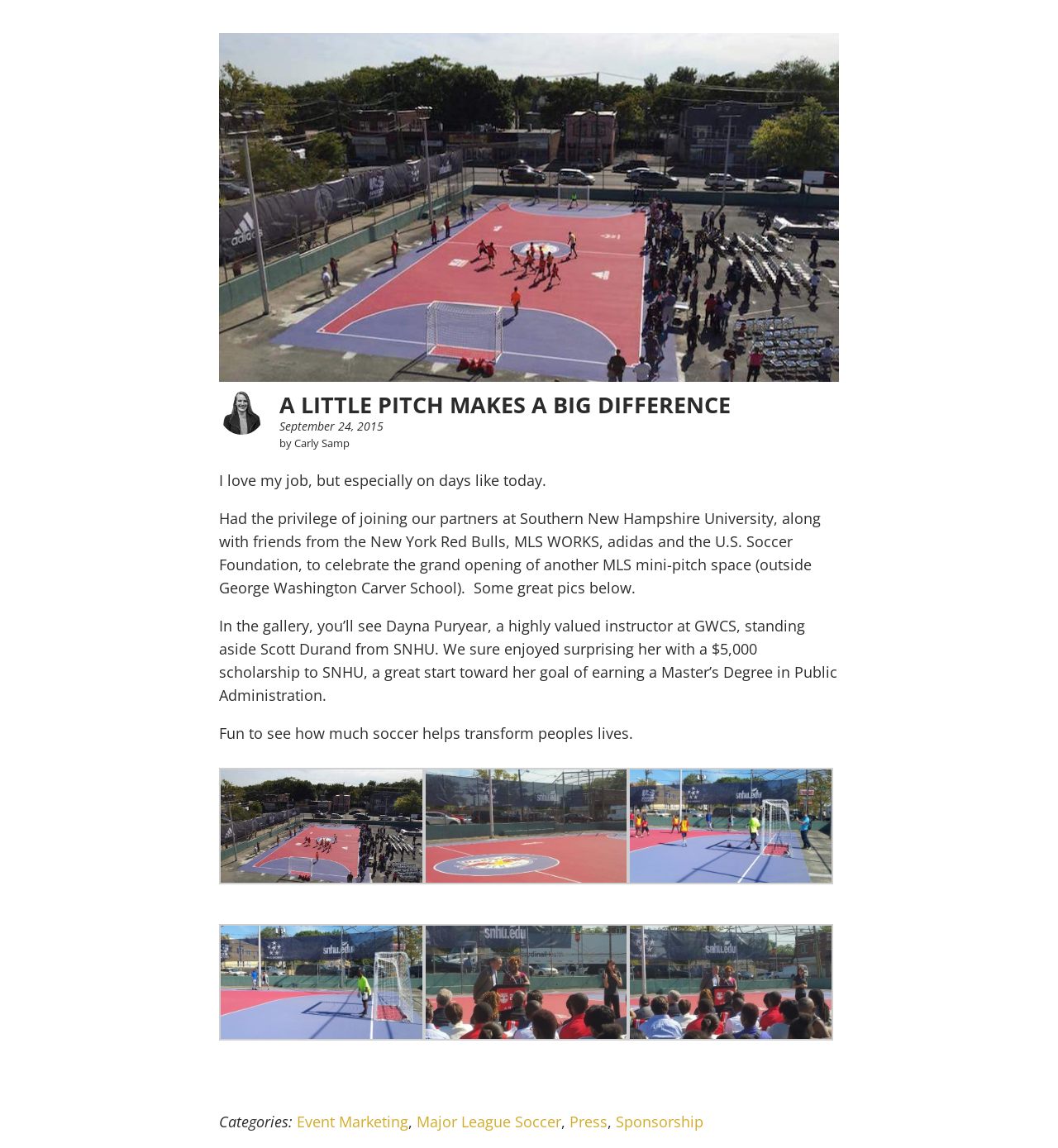Provide your answer to the question using just one word or phrase: What is the name of the university mentioned in the blog post?

Southern New Hampshire University